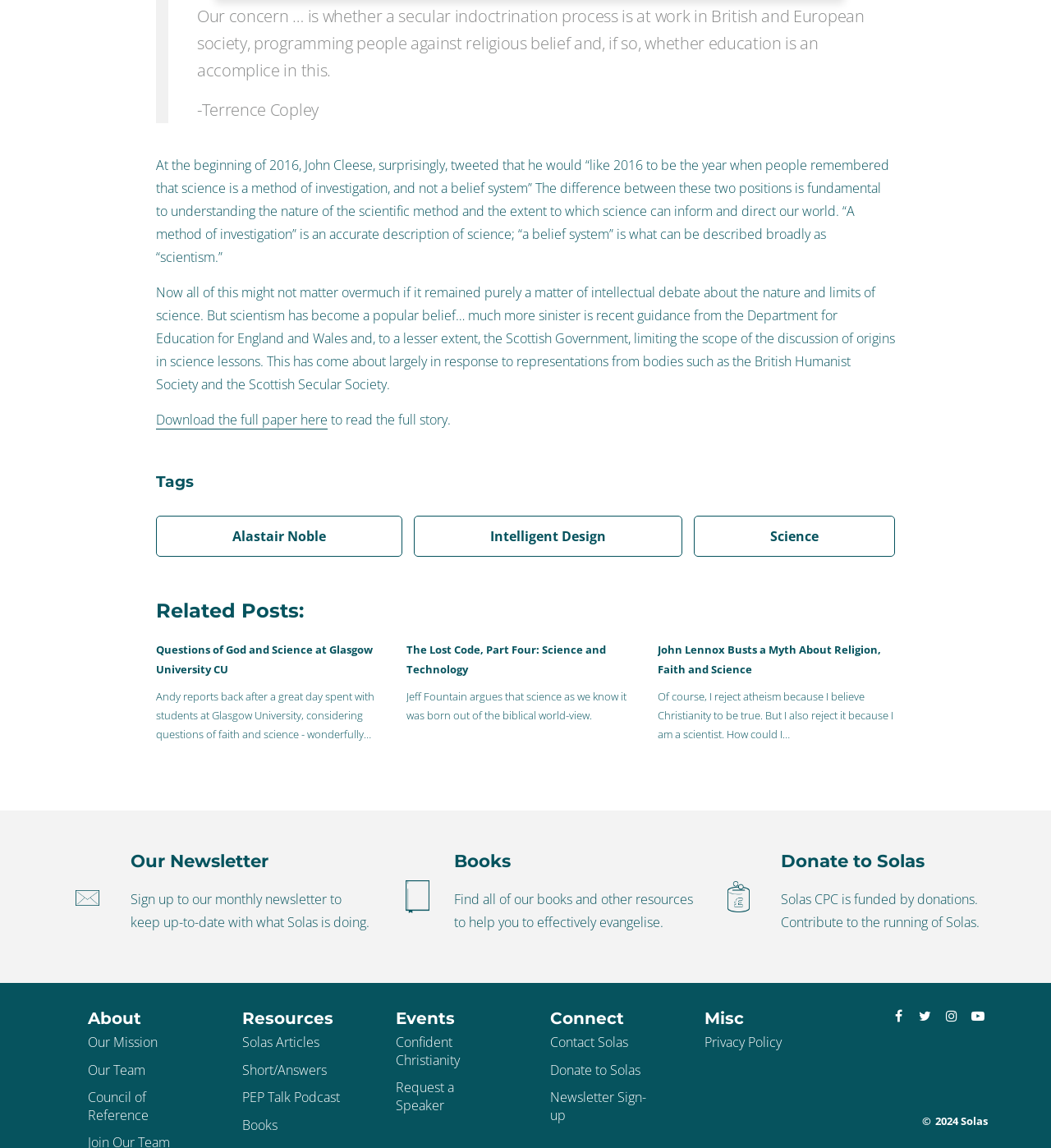Please provide a brief answer to the question using only one word or phrase: 
What is the purpose of the link 'Download the full paper here'?

To access the full paper